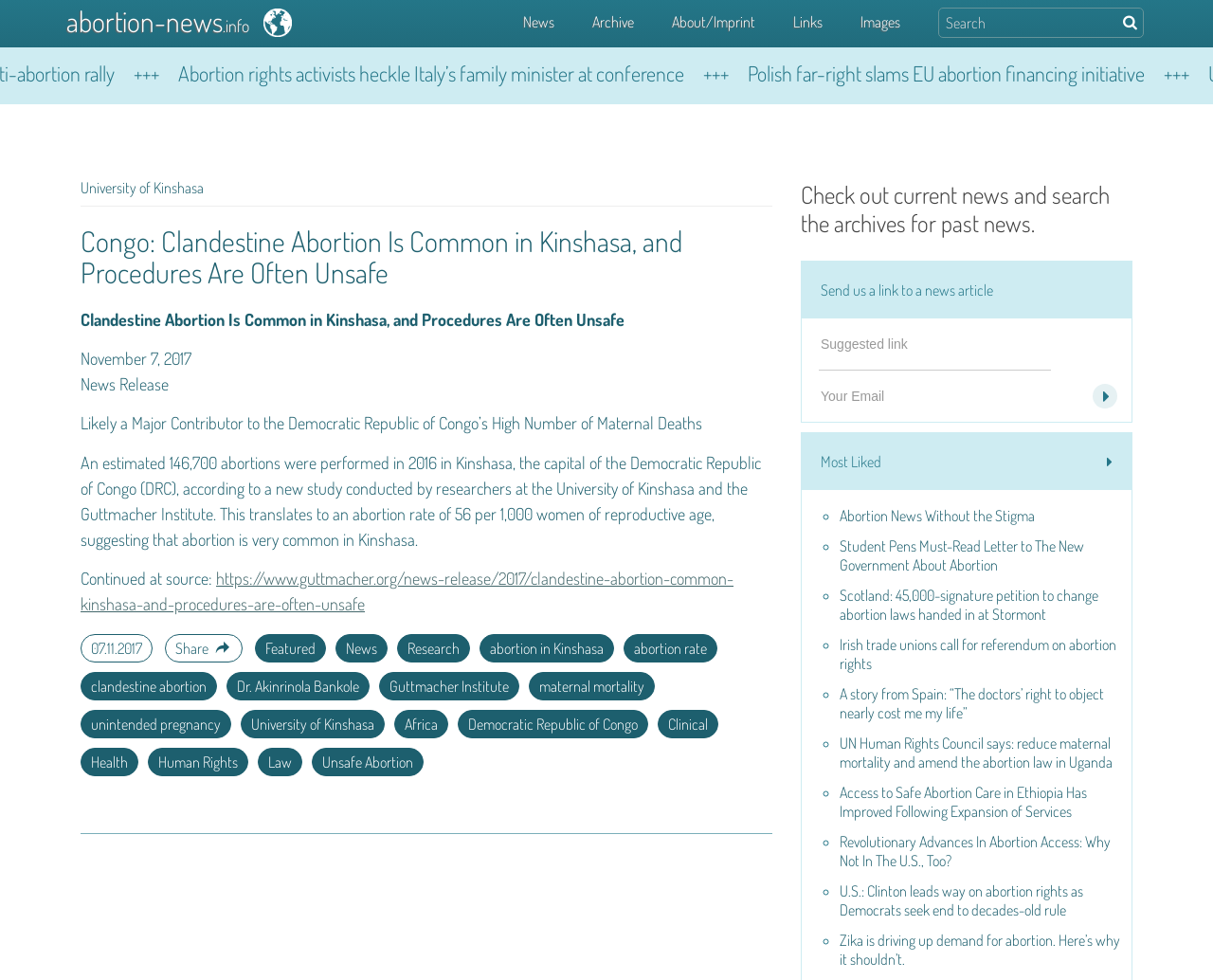Look at the image and give a detailed response to the following question: What is the purpose of the search box on the webpage?

The search box on the webpage is intended for users to search for news articles, as indicated by the text 'Search for:' next to the search box.